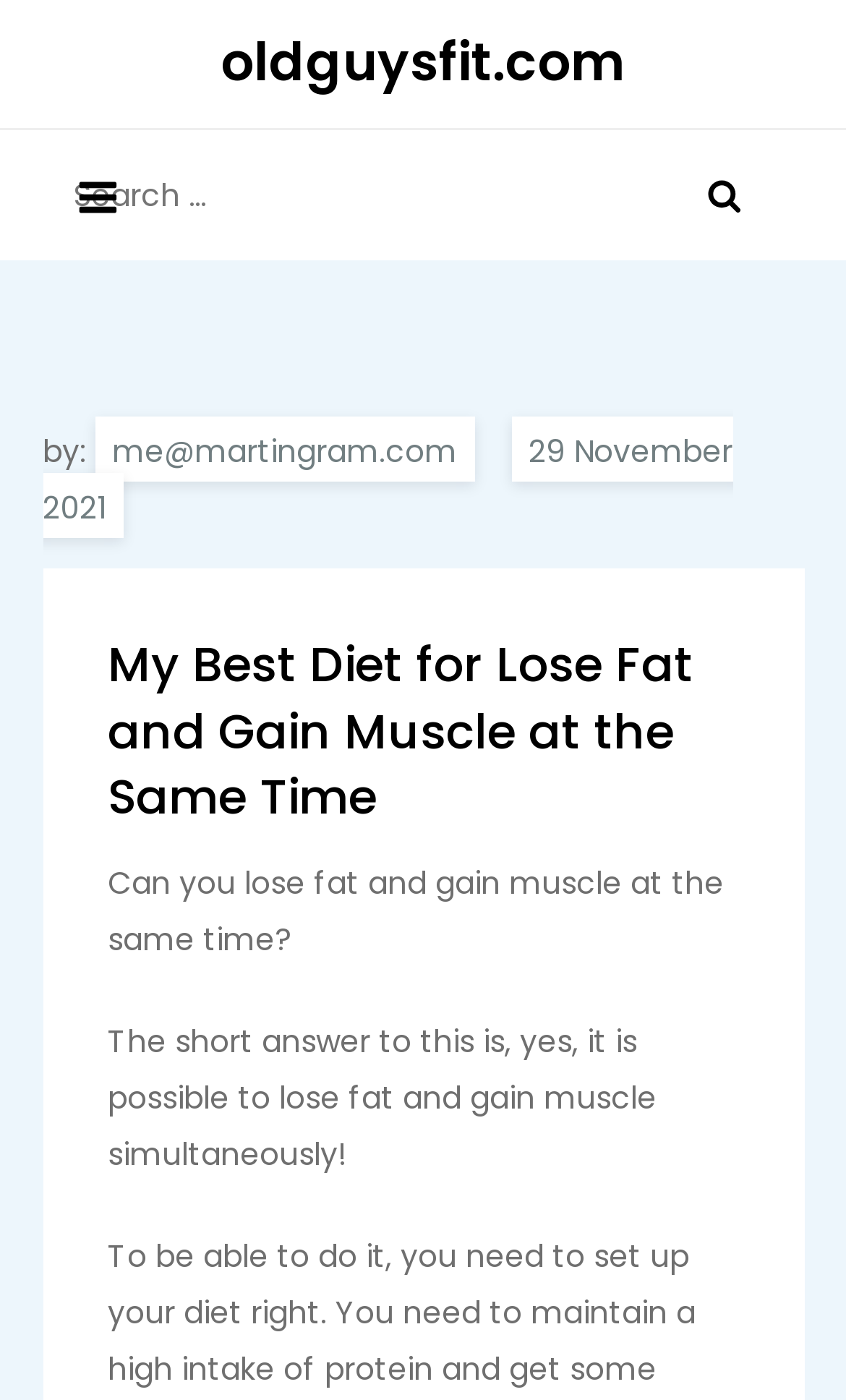Consider the image and give a detailed and elaborate answer to the question: 
What is the author's email address?

The author's email address can be found at the top right corner of the webpage, below the search bar, where it says 'by:' followed by the email address 'me@martingram.com'.